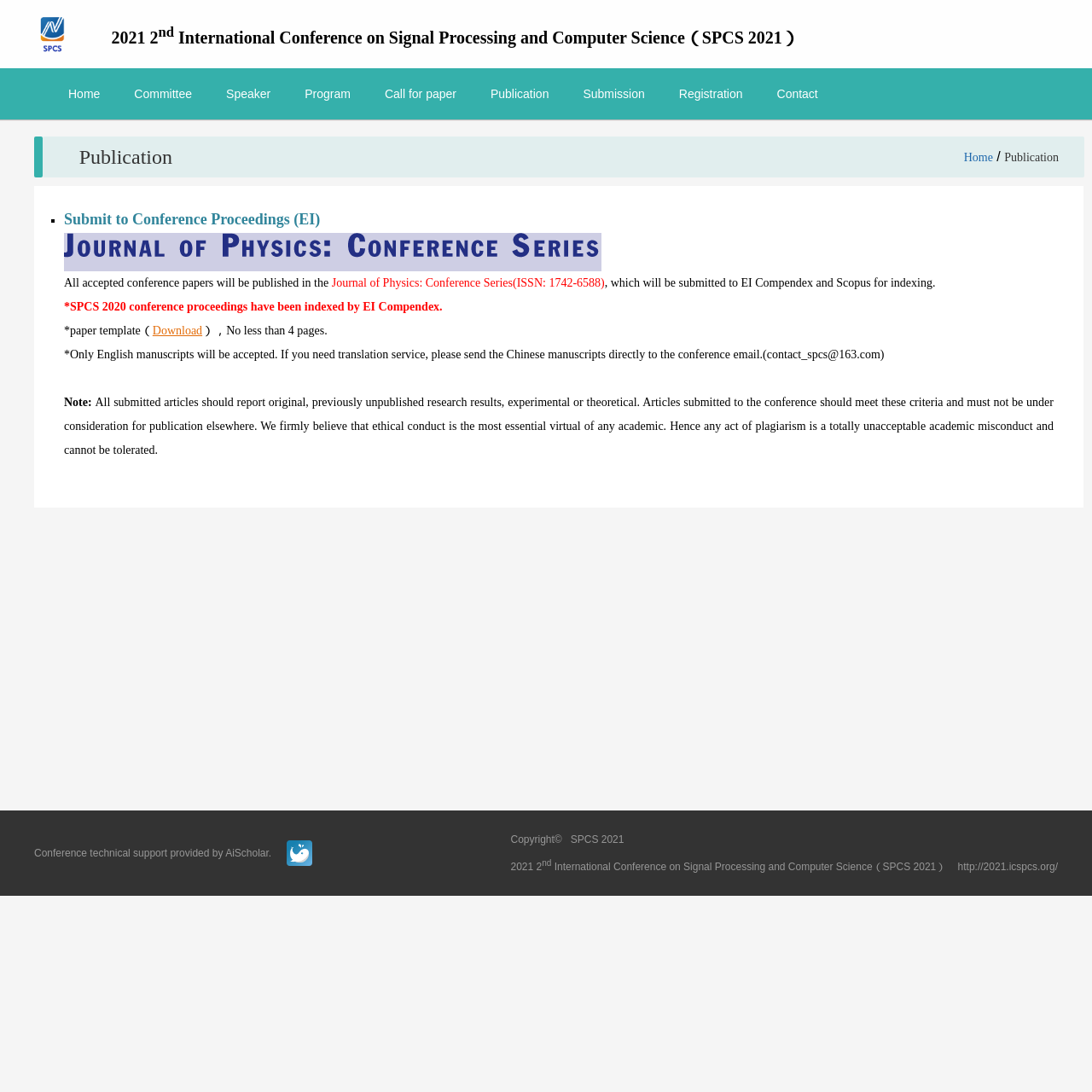Who provides the technical support for the conference?
Ensure your answer is thorough and detailed.

The technical support provider can be found in the text 'Conference technical support provided by AiScholar.', which indicates that AiScholar provides the technical support for the conference.